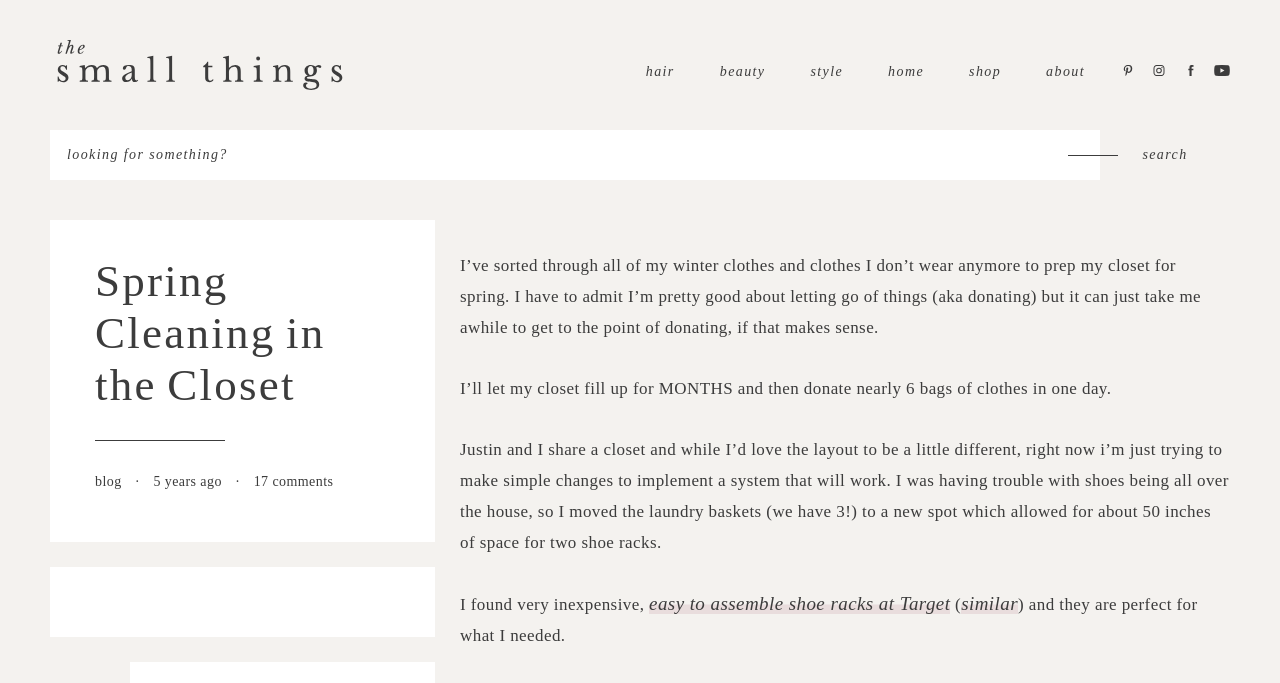Kindly determine the bounding box coordinates of the area that needs to be clicked to fulfill this instruction: "Click on the 'shop' link".

[0.757, 0.093, 0.782, 0.115]